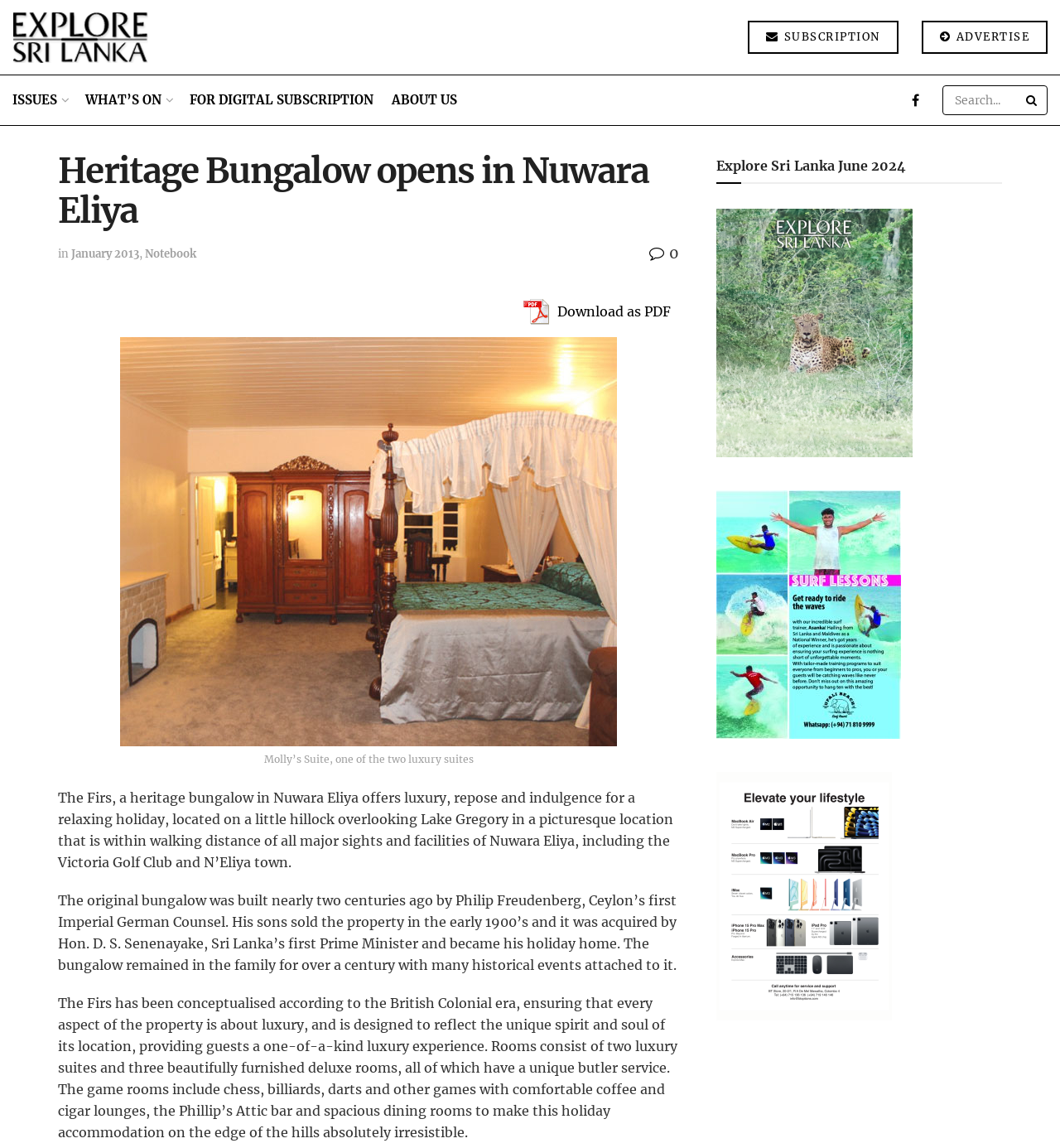Please identify the bounding box coordinates of the element I need to click to follow this instruction: "Explore Sri Lanka".

[0.676, 0.131, 0.855, 0.157]